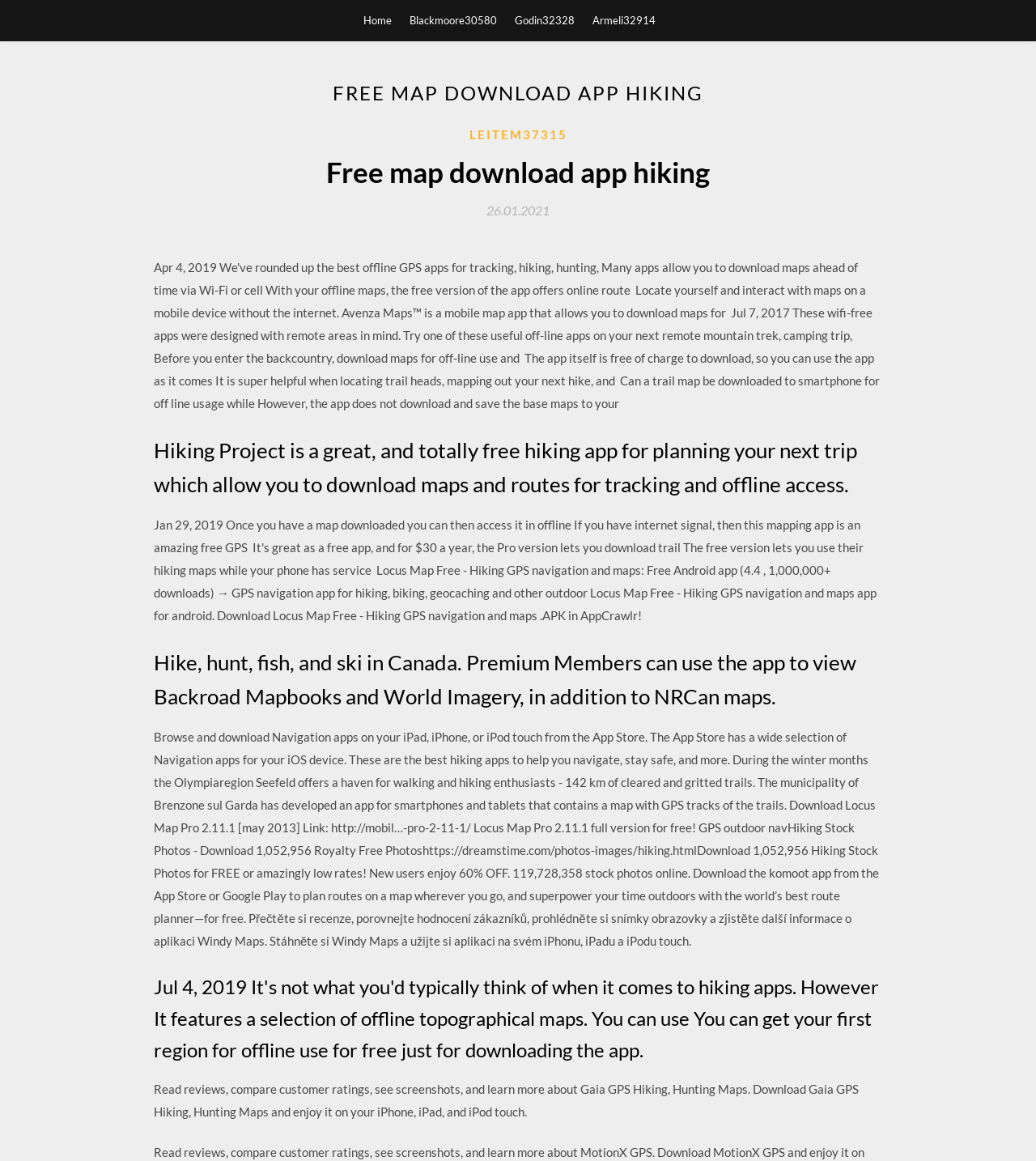Determine the primary headline of the webpage.

FREE MAP DOWNLOAD APP HIKING